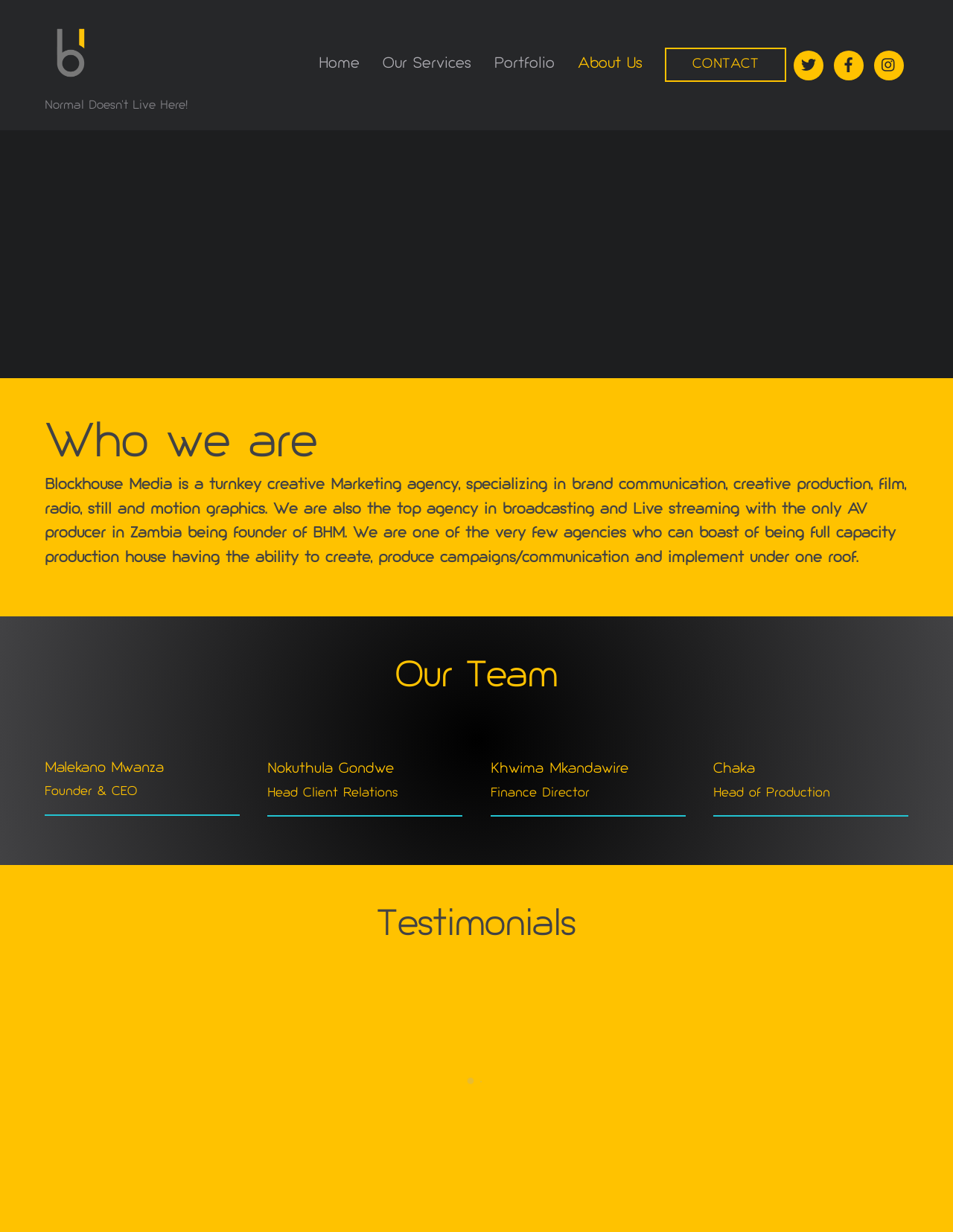Who is the founder and CEO of Blockhouse Media?
Give a one-word or short-phrase answer derived from the screenshot.

Malekano Mwanza